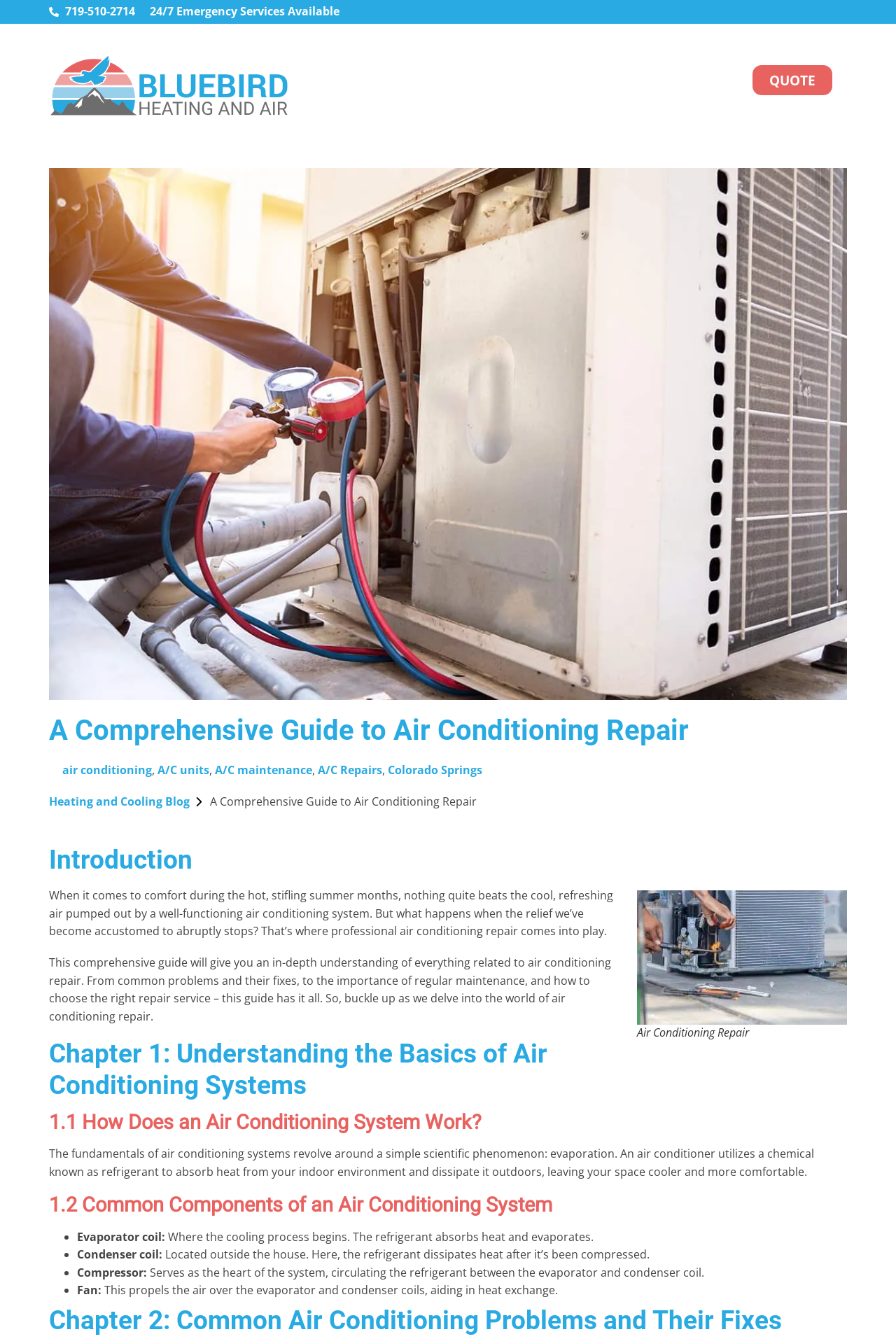Using the provided description A/C units, find the bounding box coordinates for the UI element. Provide the coordinates in (top-left x, top-left y, bottom-right x, bottom-right y) format, ensuring all values are between 0 and 1.

[0.176, 0.569, 0.234, 0.581]